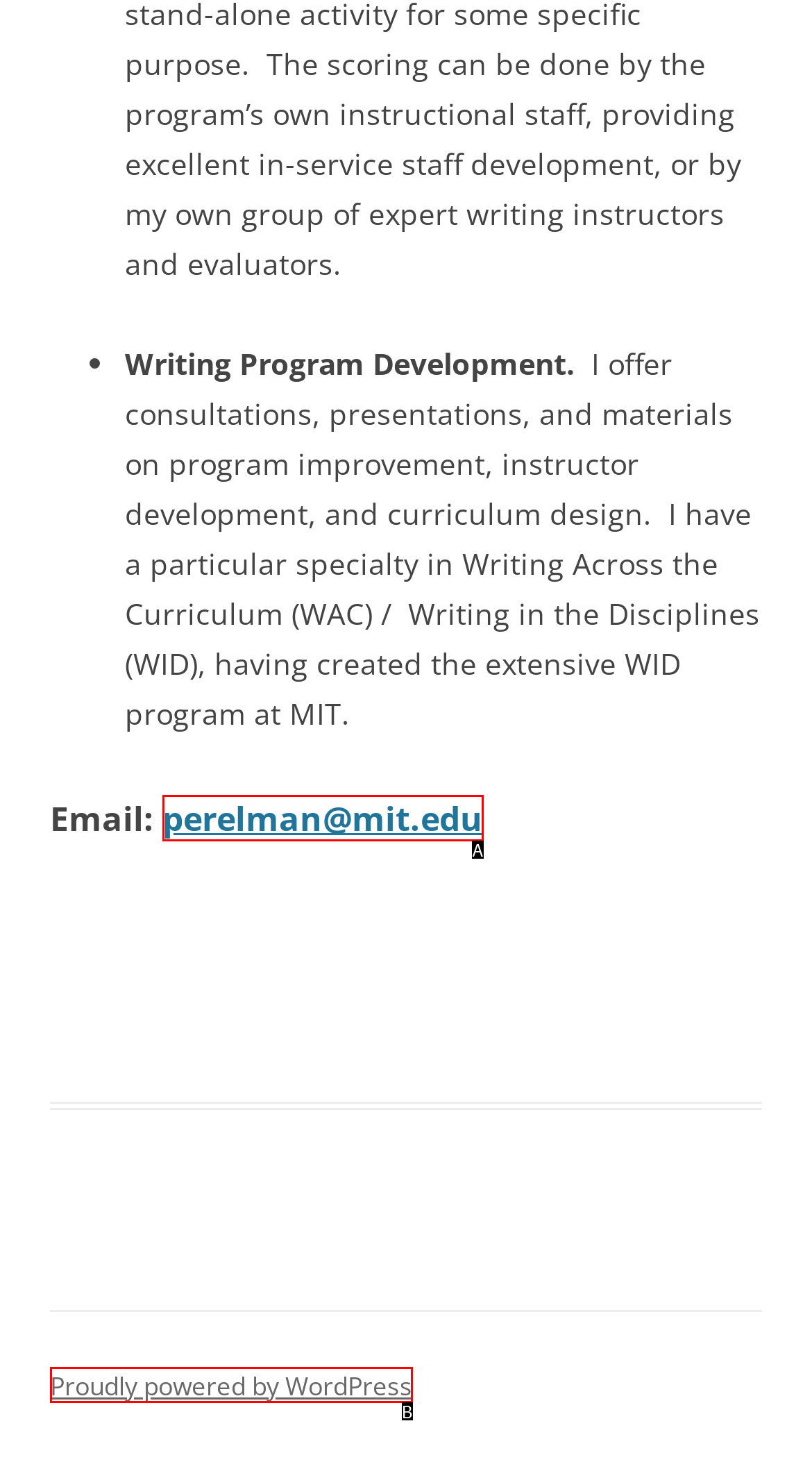Please select the letter of the HTML element that fits the description: perelman@mit.edu. Answer with the option's letter directly.

A